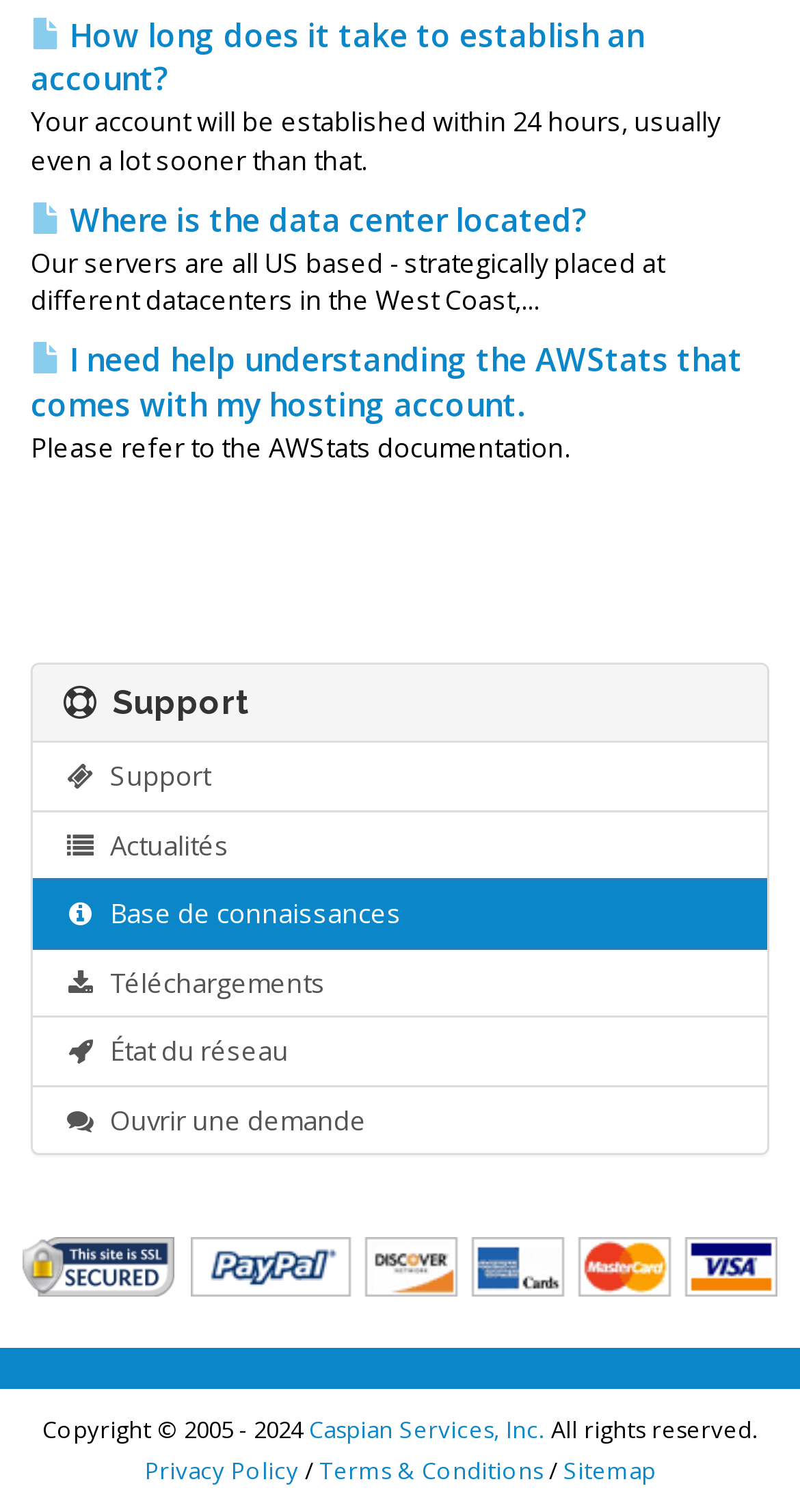Using the provided element description "Actualités", determine the bounding box coordinates of the UI element.

[0.041, 0.536, 0.959, 0.582]